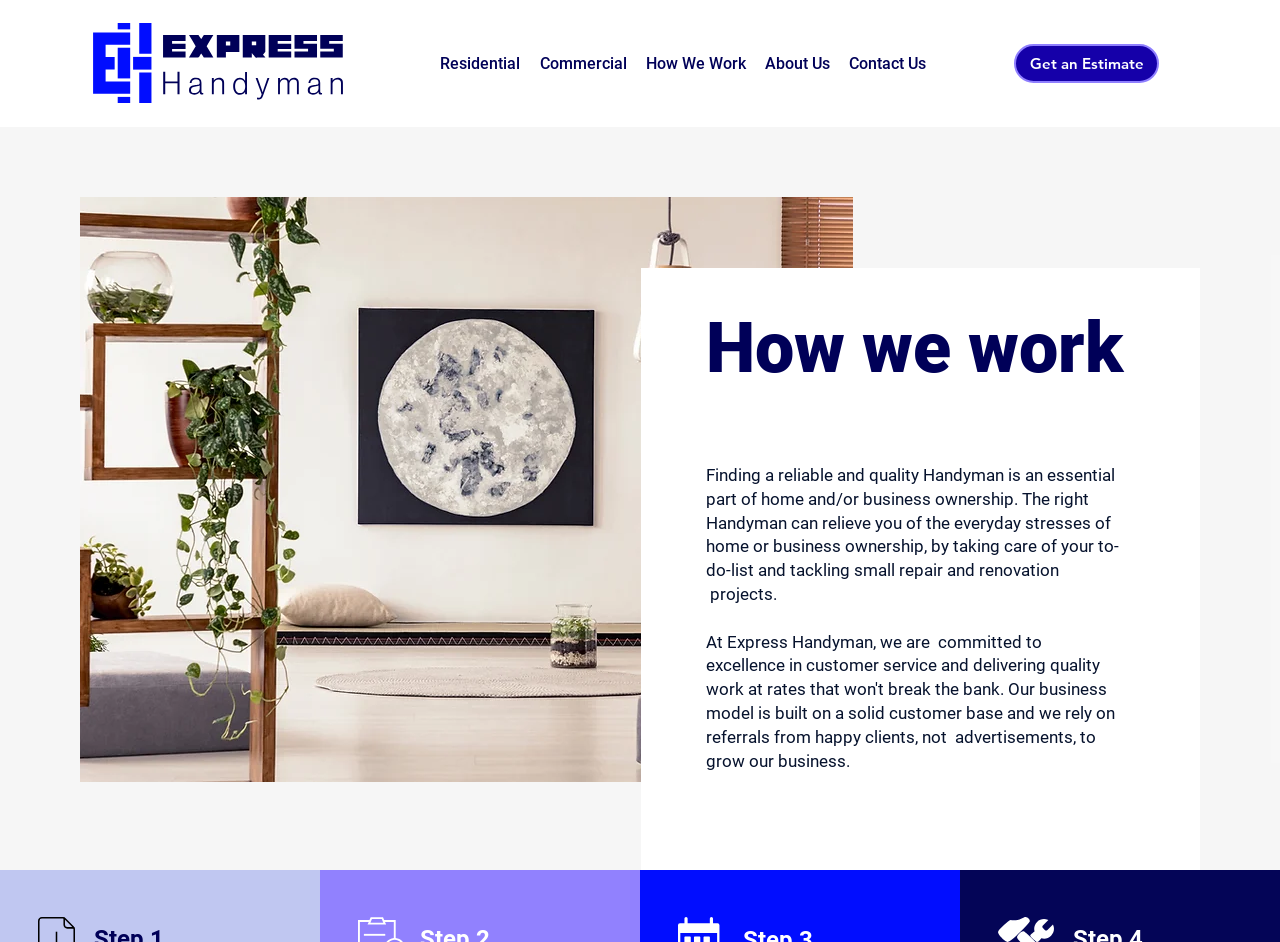Produce an elaborate caption capturing the essence of the webpage.

The webpage is about Express Handyman, a home improvement service in Toronto. At the top, there is a navigation menu with five options: Residential, Commercial, How We Work, About Us, and Contact Us. To the right of the navigation menu, there is a call-to-action link to "Get an Estimate". 

Below the navigation menu, there is a large image that takes up most of the width of the page, with a heading "How we work" on top of it. The image is likely an illustration or a graphic related to the handyman service.

Underneath the image, there is a block of text that explains the importance of finding a reliable and quality handyman for home and business ownership. The text describes how a handyman can relieve everyday stresses by taking care of to-do lists and tackling small repair and renovation projects.